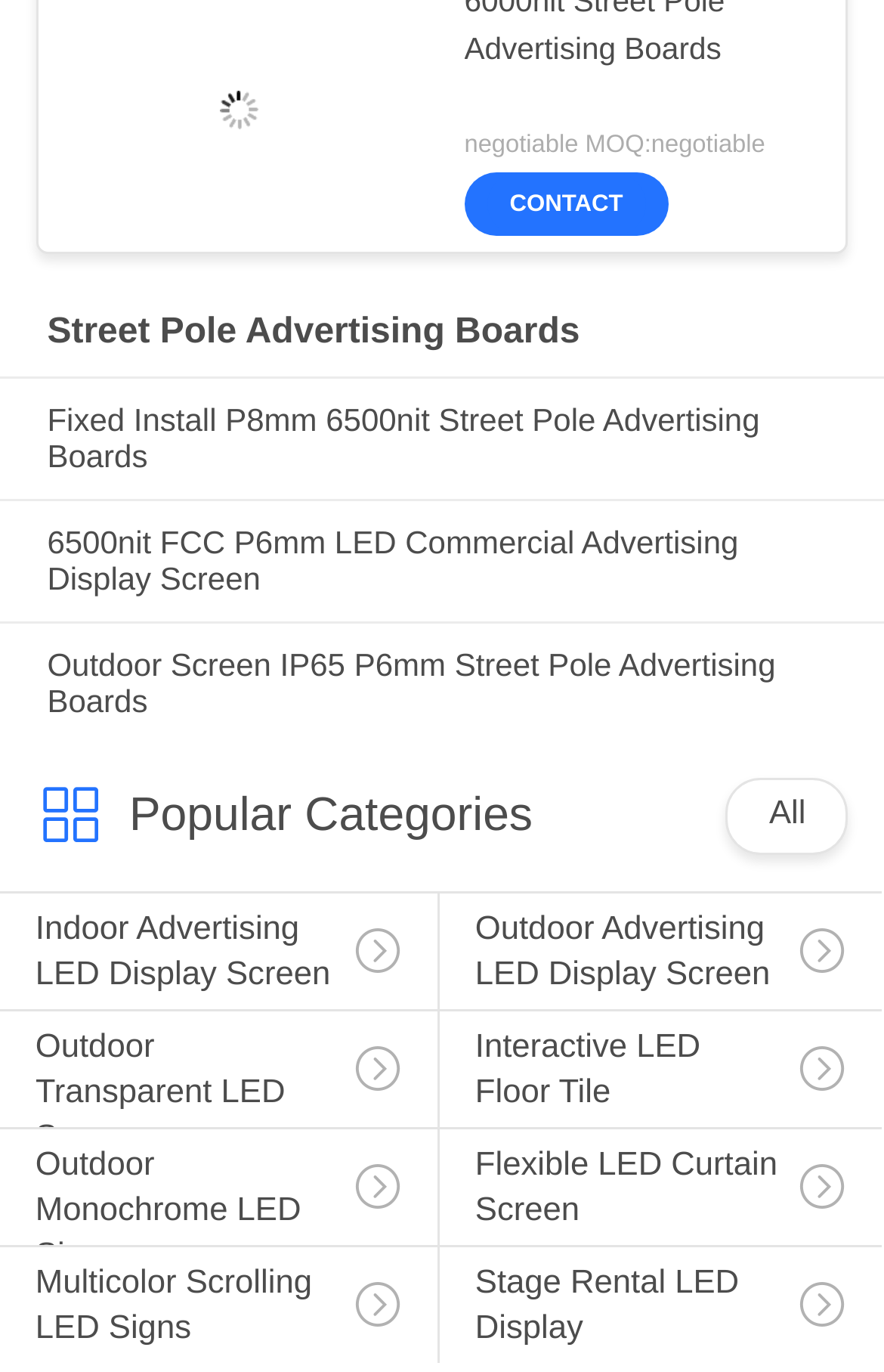Respond concisely with one word or phrase to the following query:
What is the name of the product with the description 'Fixed Install P8mm 6500nit Street Pole Advertising Boards'?

Fixed Install P8mm 6500nit Street Pole Advertising Boards